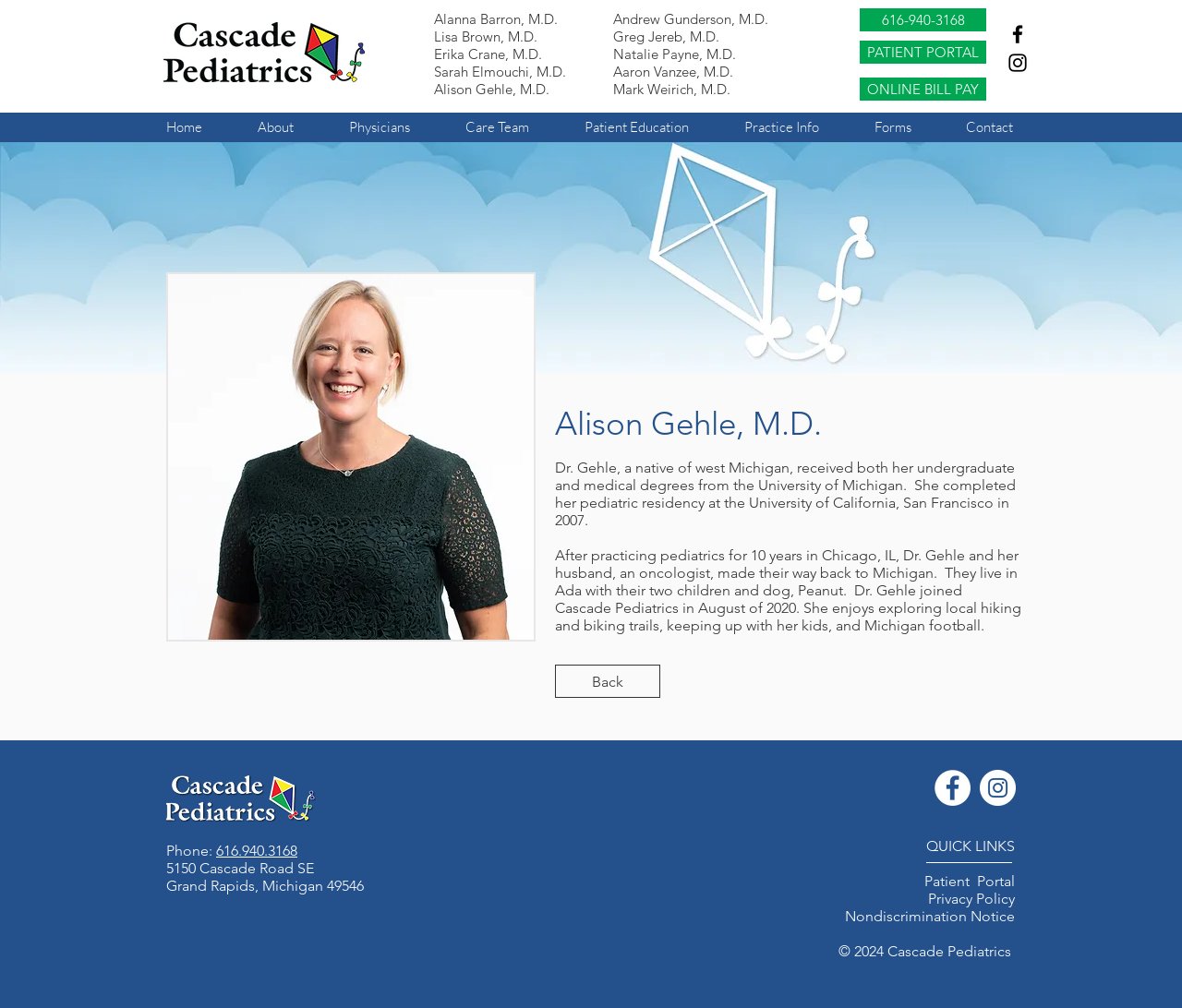Identify the bounding box coordinates for the UI element that matches this description: "alt="3221As205-1 Screen"".

None